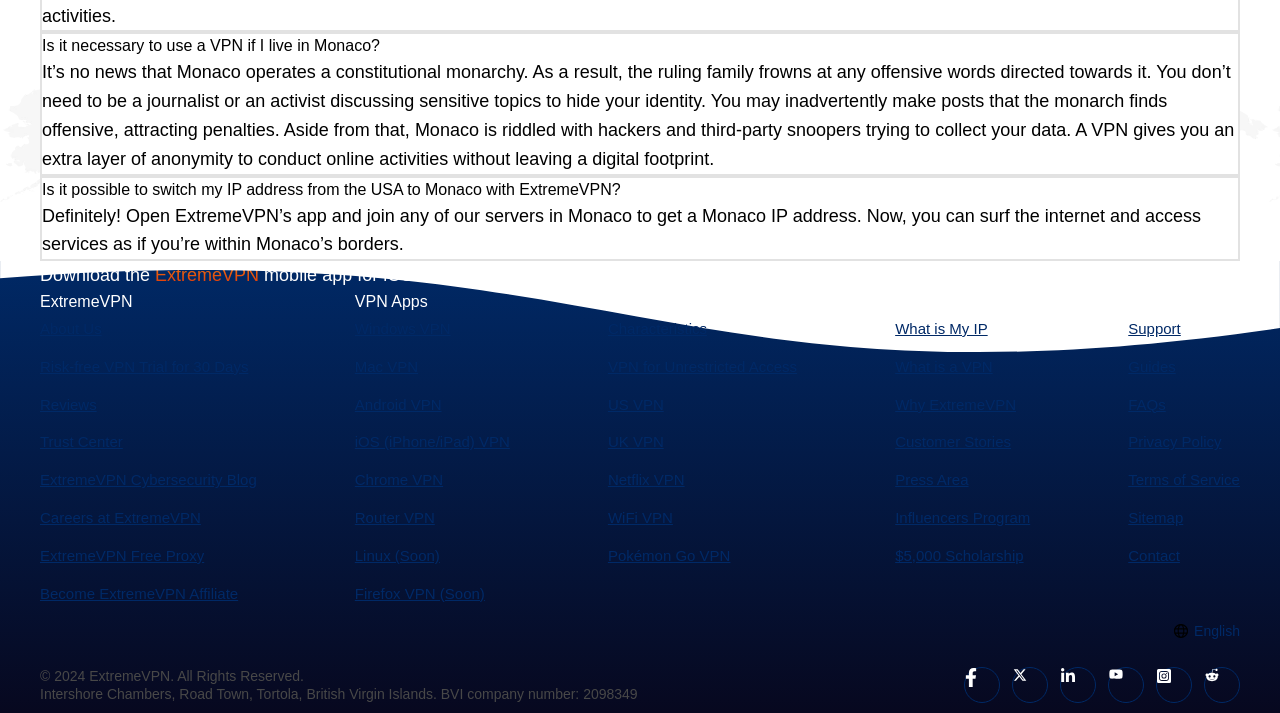Identify the bounding box for the element characterized by the following description: "About Us".

None